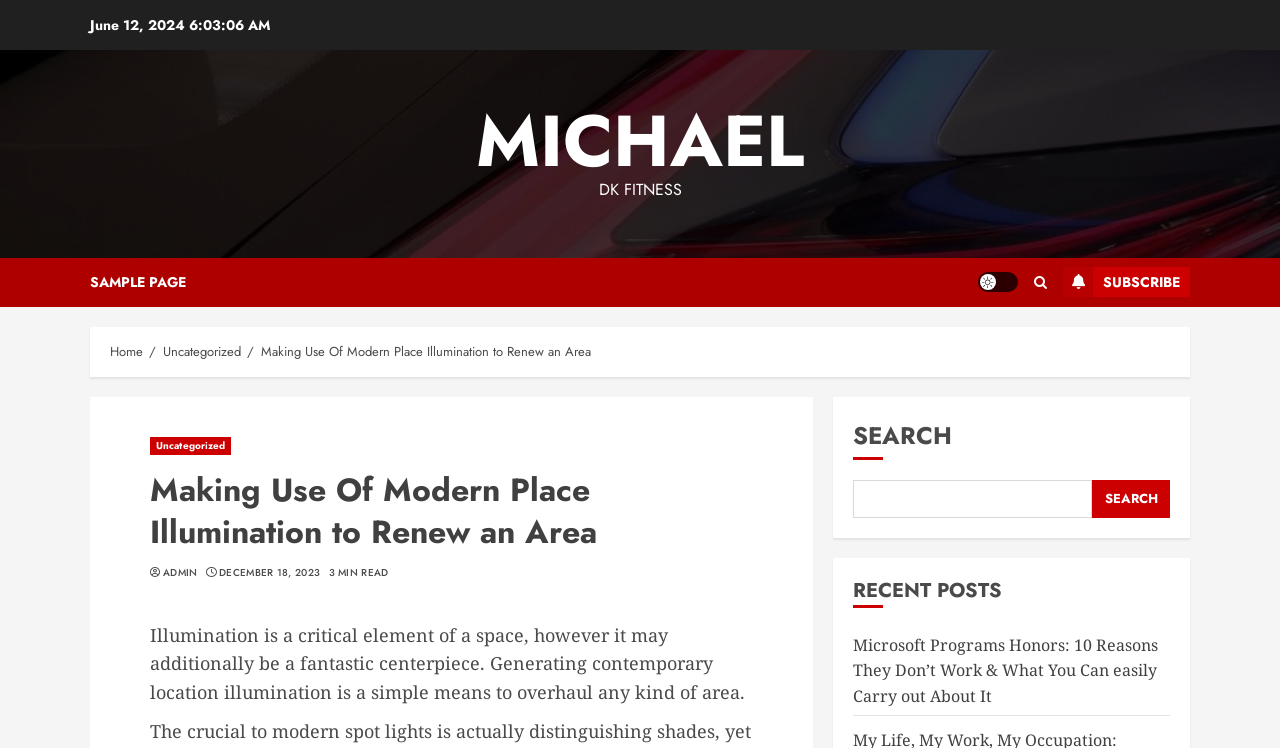Please provide the bounding box coordinates for the element that needs to be clicked to perform the instruction: "Toggle the 'Light/Dark Button'". The coordinates must consist of four float numbers between 0 and 1, formatted as [left, top, right, bottom].

[0.764, 0.364, 0.795, 0.39]